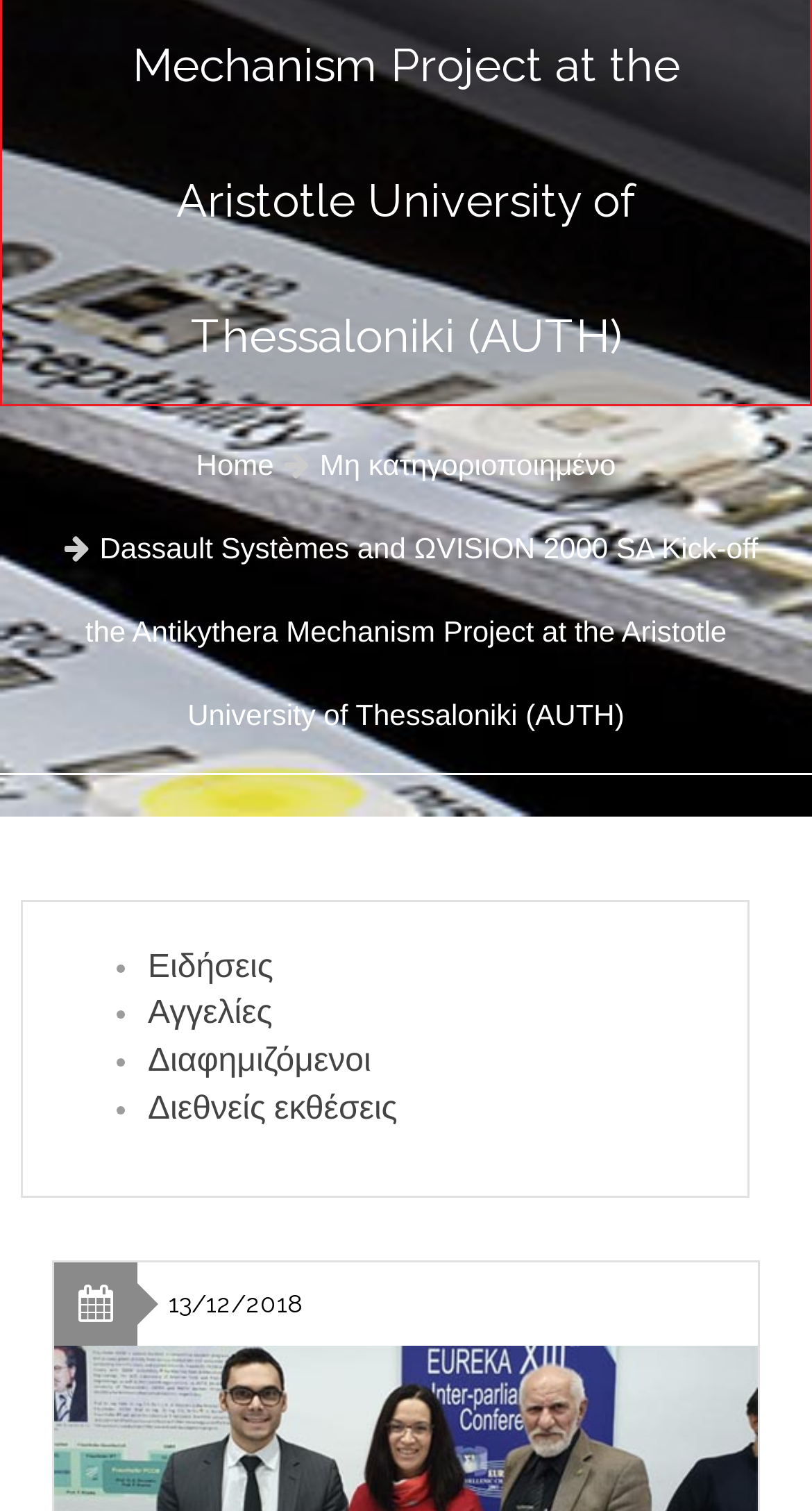Please examine the image and provide a detailed answer to the question: What is the date of the news article?

The date of the news article can be found in the link element with the text '13/12/2018' which is located at the bottom of the webpage.